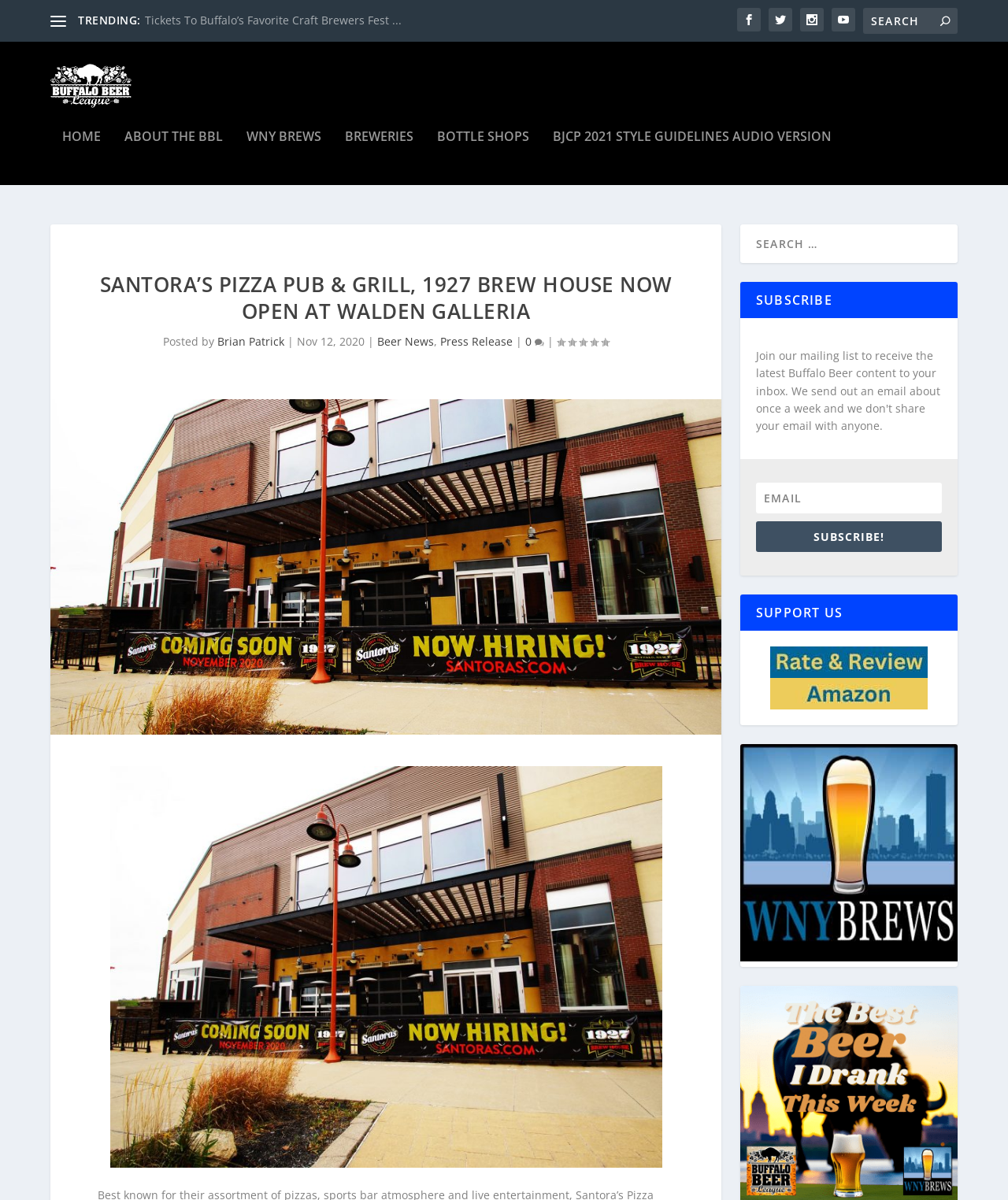What is the author of the post?
Your answer should be a single word or phrase derived from the screenshot.

Brian Patrick